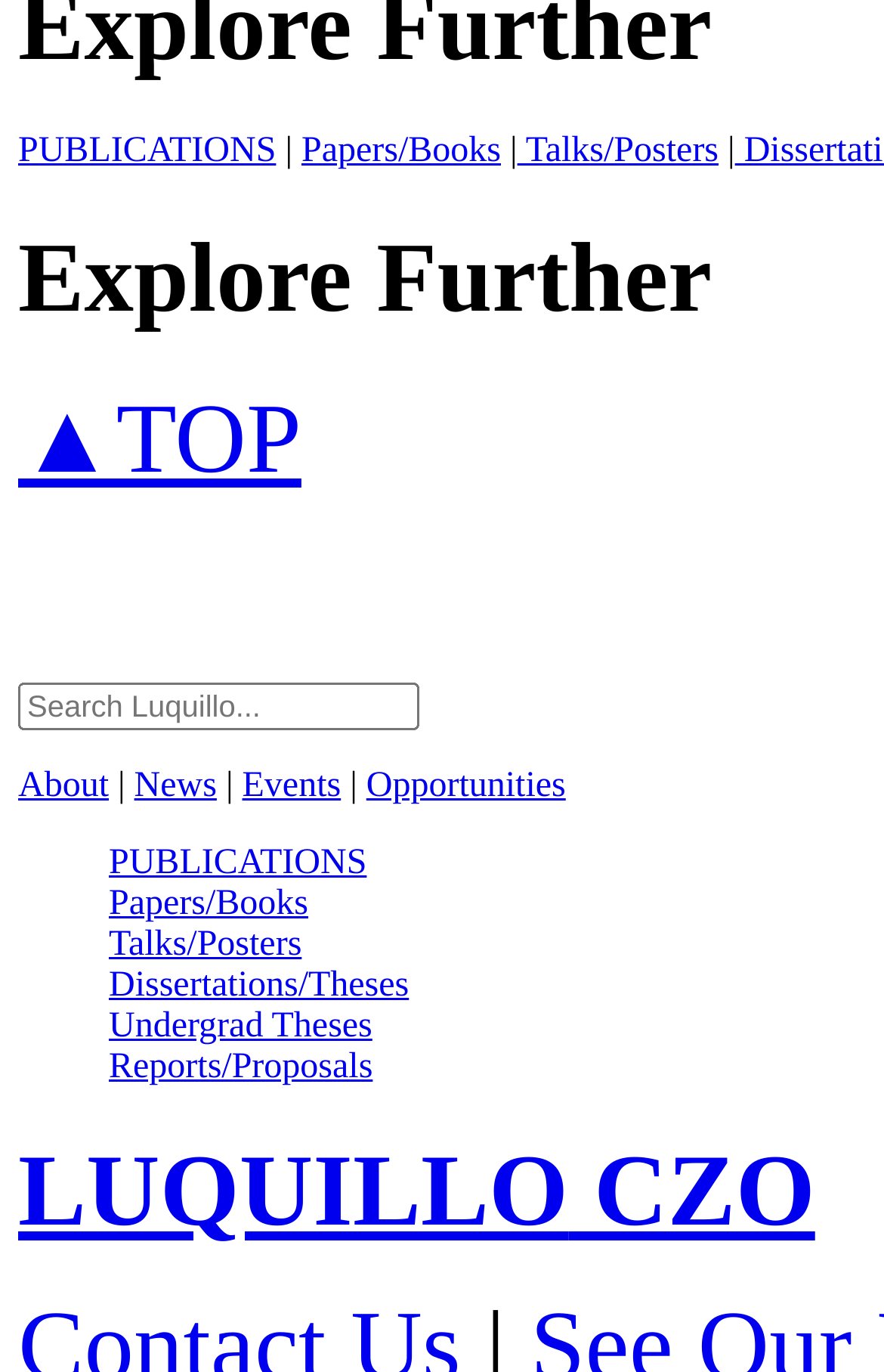What is the first publication type?
Give a single word or phrase as your answer by examining the image.

Papers/Books